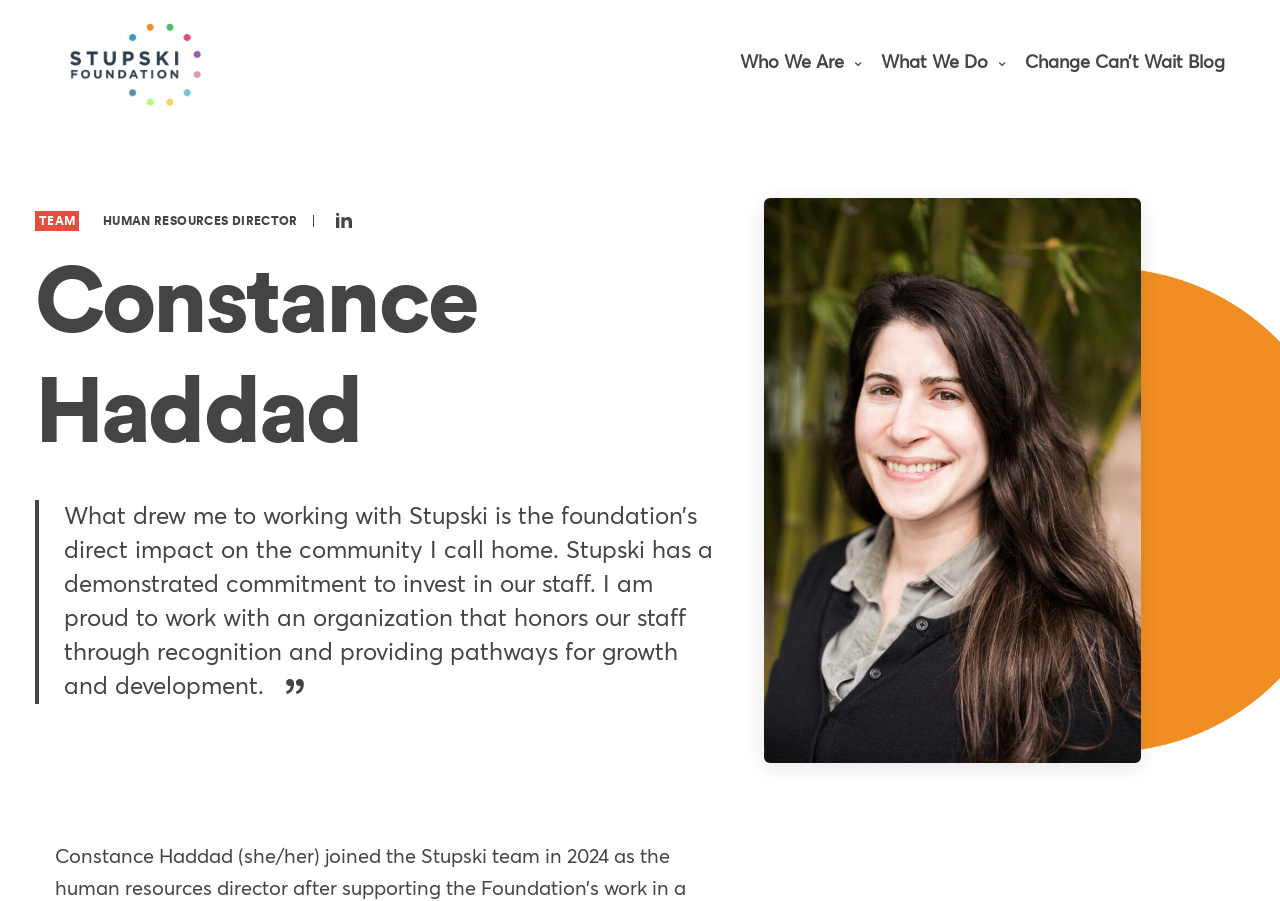Given the element description Change Can’t Wait Blog, predict the bounding box coordinates for the UI element in the webpage screenshot. The format should be (top-left x, top-left y, bottom-right x, bottom-right y), and the values should be between 0 and 1.

[0.801, 0.033, 0.957, 0.109]